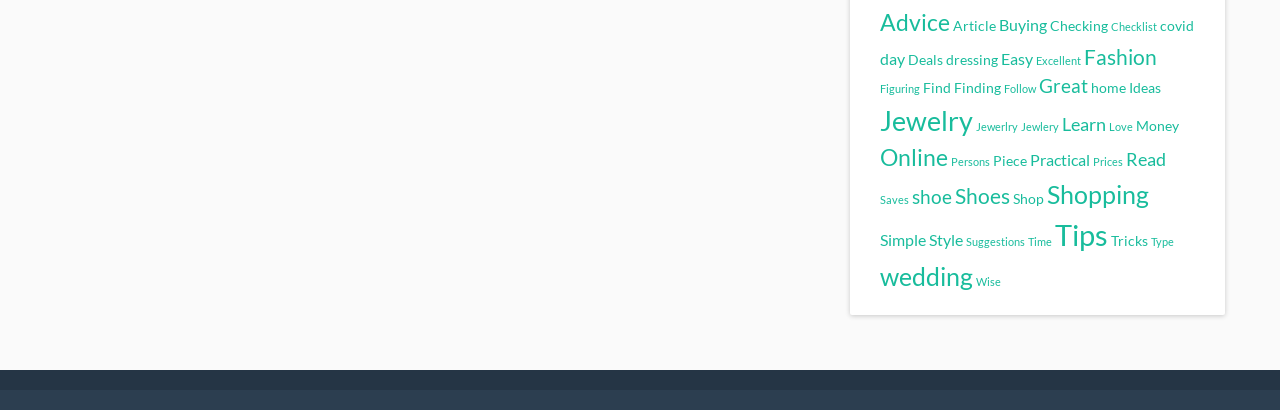Give a one-word or short-phrase answer to the following question: 
What is the horizontal position of the 'Shopping' link?

Right